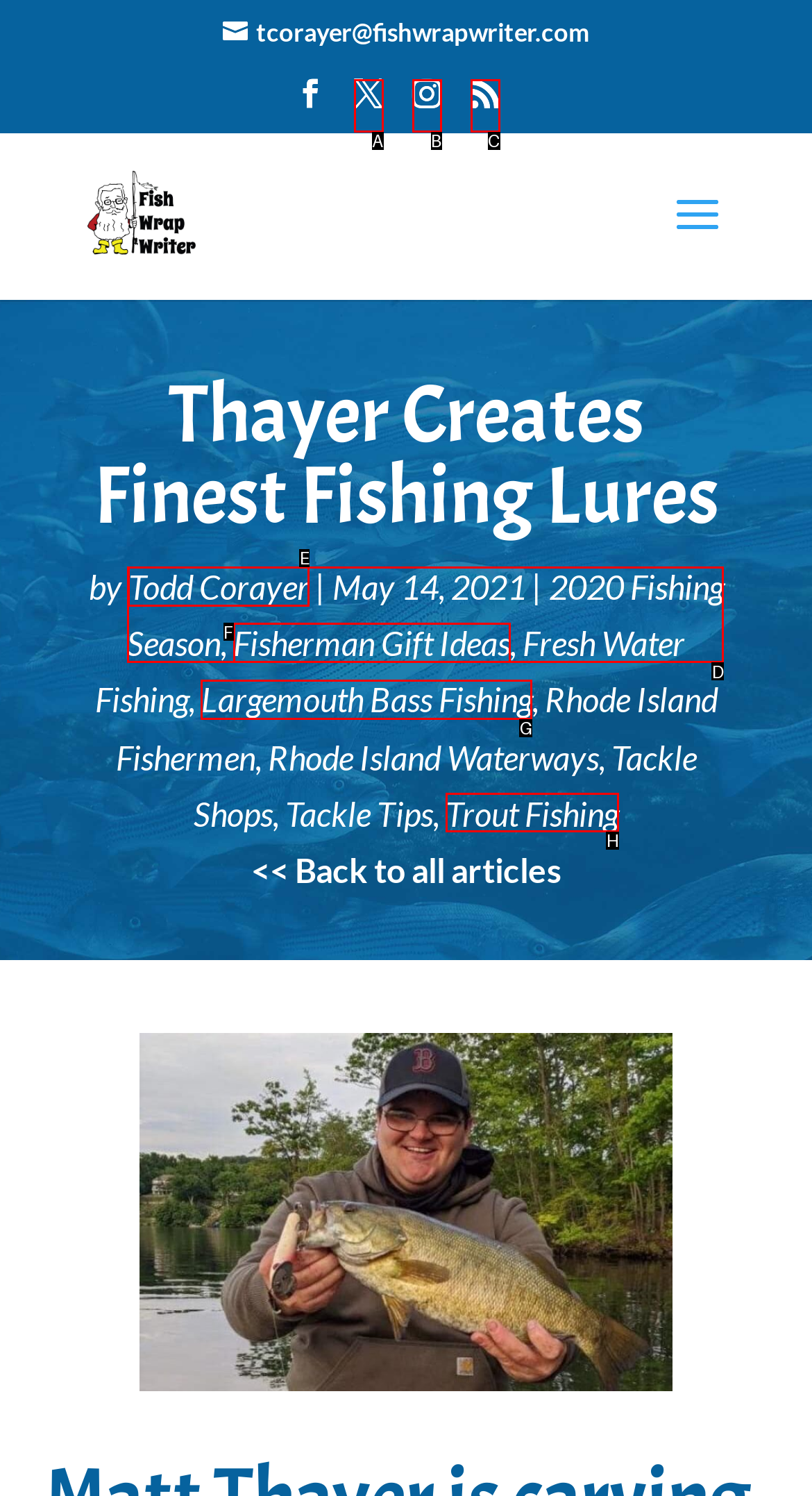Choose the correct UI element to click for this task: Read the article about Trout Fishing Answer using the letter from the given choices.

H